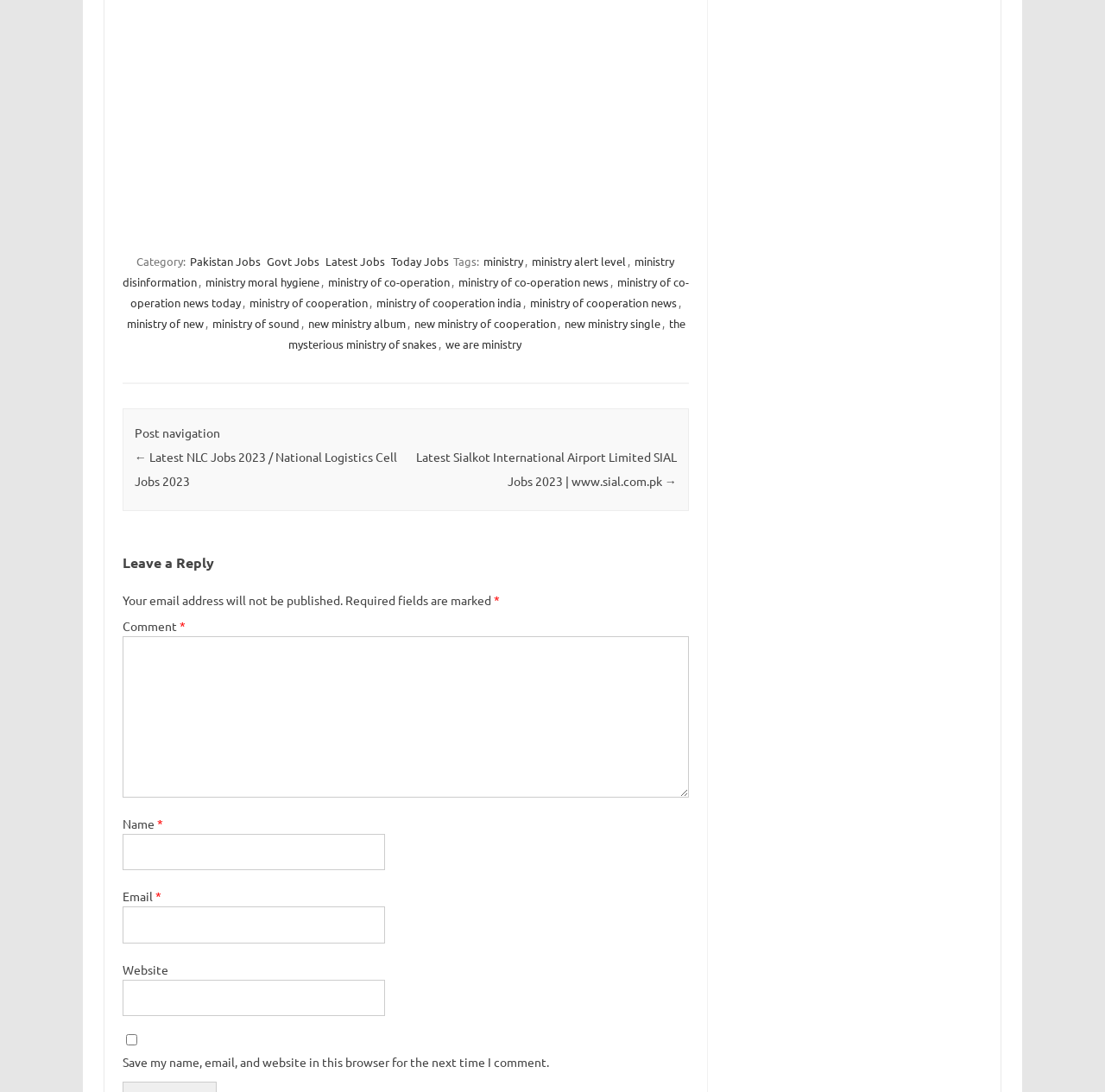What is the category of jobs listed?
Please look at the screenshot and answer using one word or phrase.

Pakistan Jobs, Govt Jobs, etc.